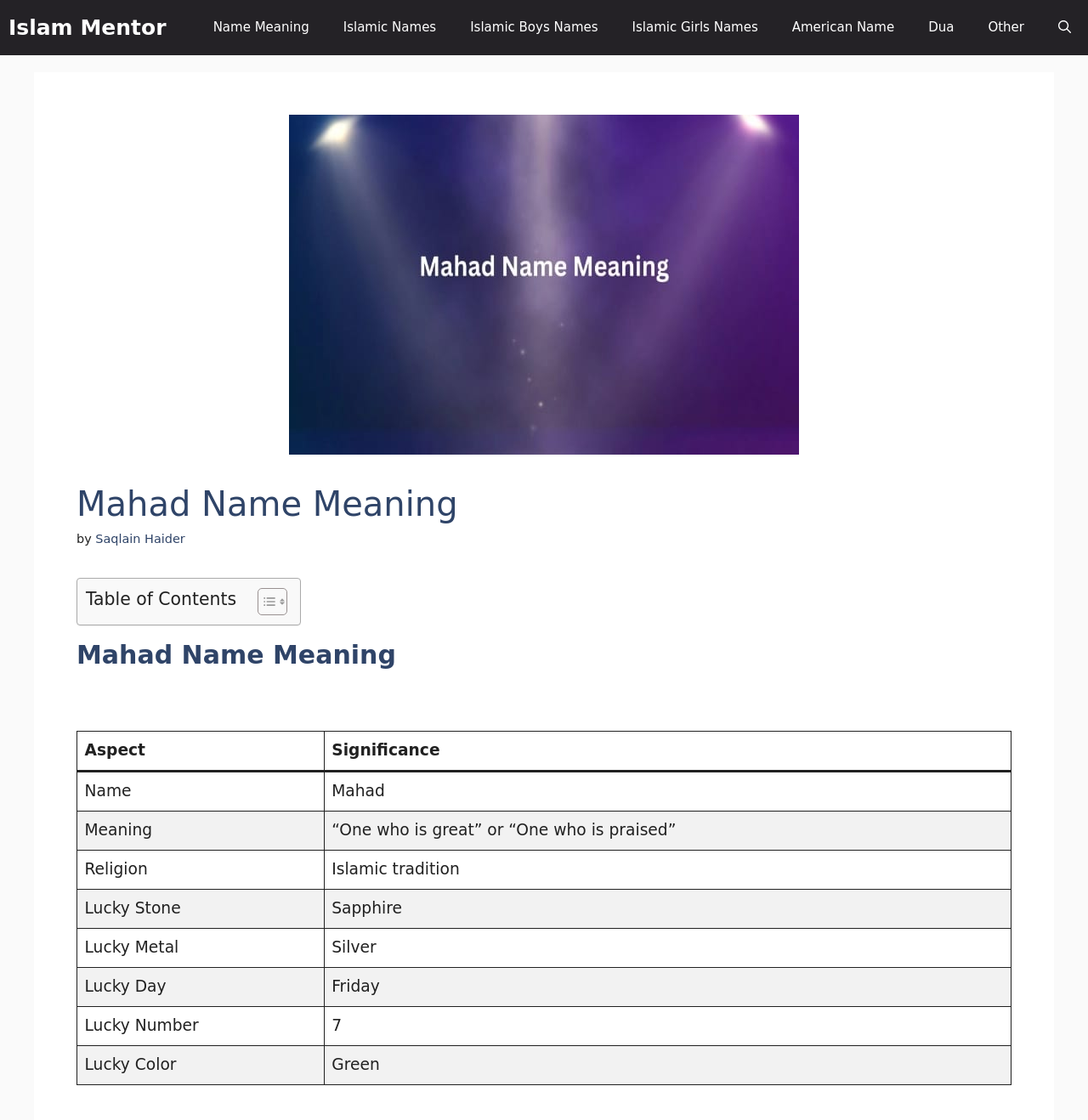Please identify the bounding box coordinates of the element's region that should be clicked to execute the following instruction: "Click on the 'Islamic Boys Names' link". The bounding box coordinates must be four float numbers between 0 and 1, i.e., [left, top, right, bottom].

[0.417, 0.0, 0.565, 0.049]